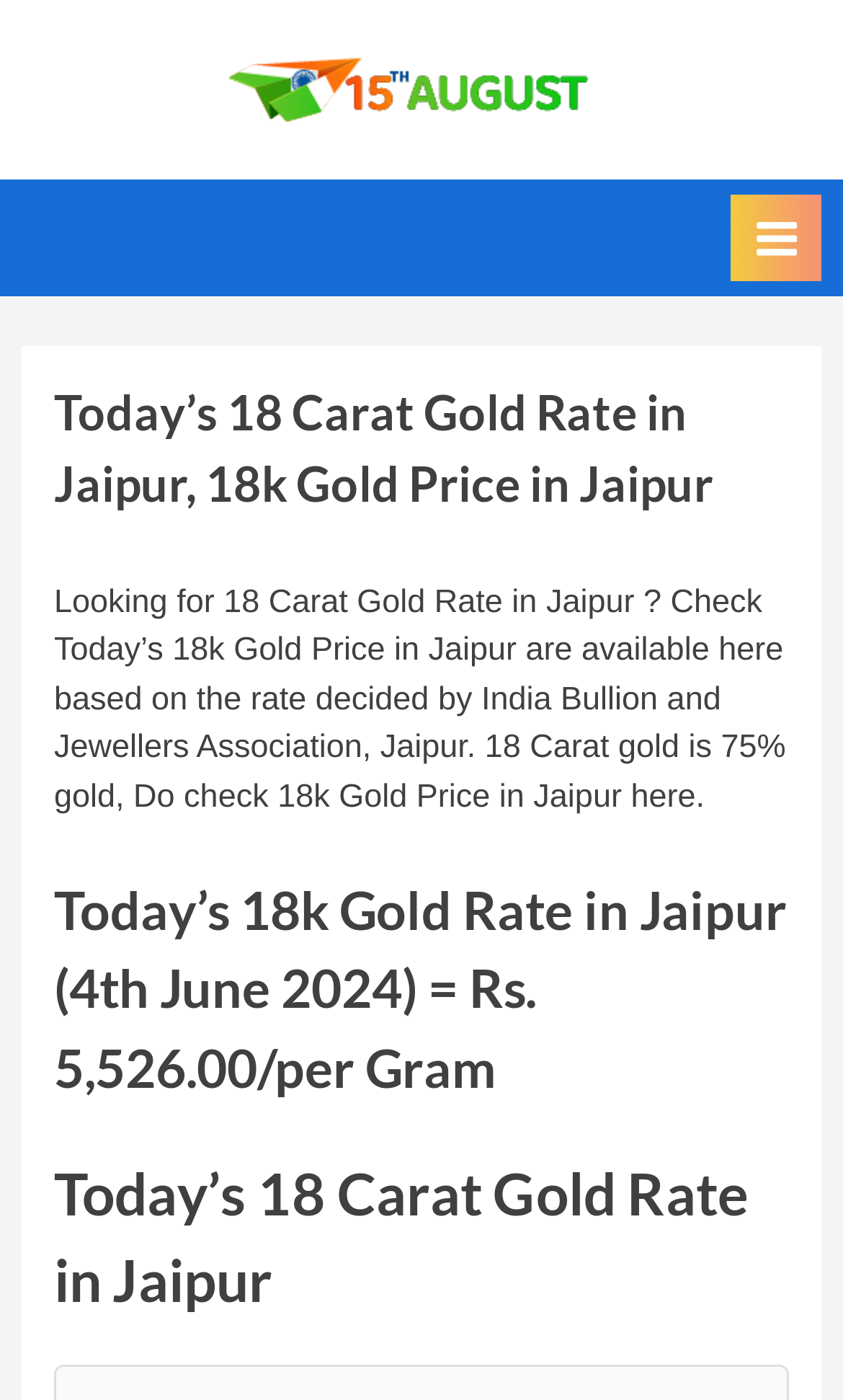What percentage of gold is 18 Carat gold?
Offer a detailed and full explanation in response to the question.

I found the answer by reading the static text that says '18 Carat gold is 75% gold'.